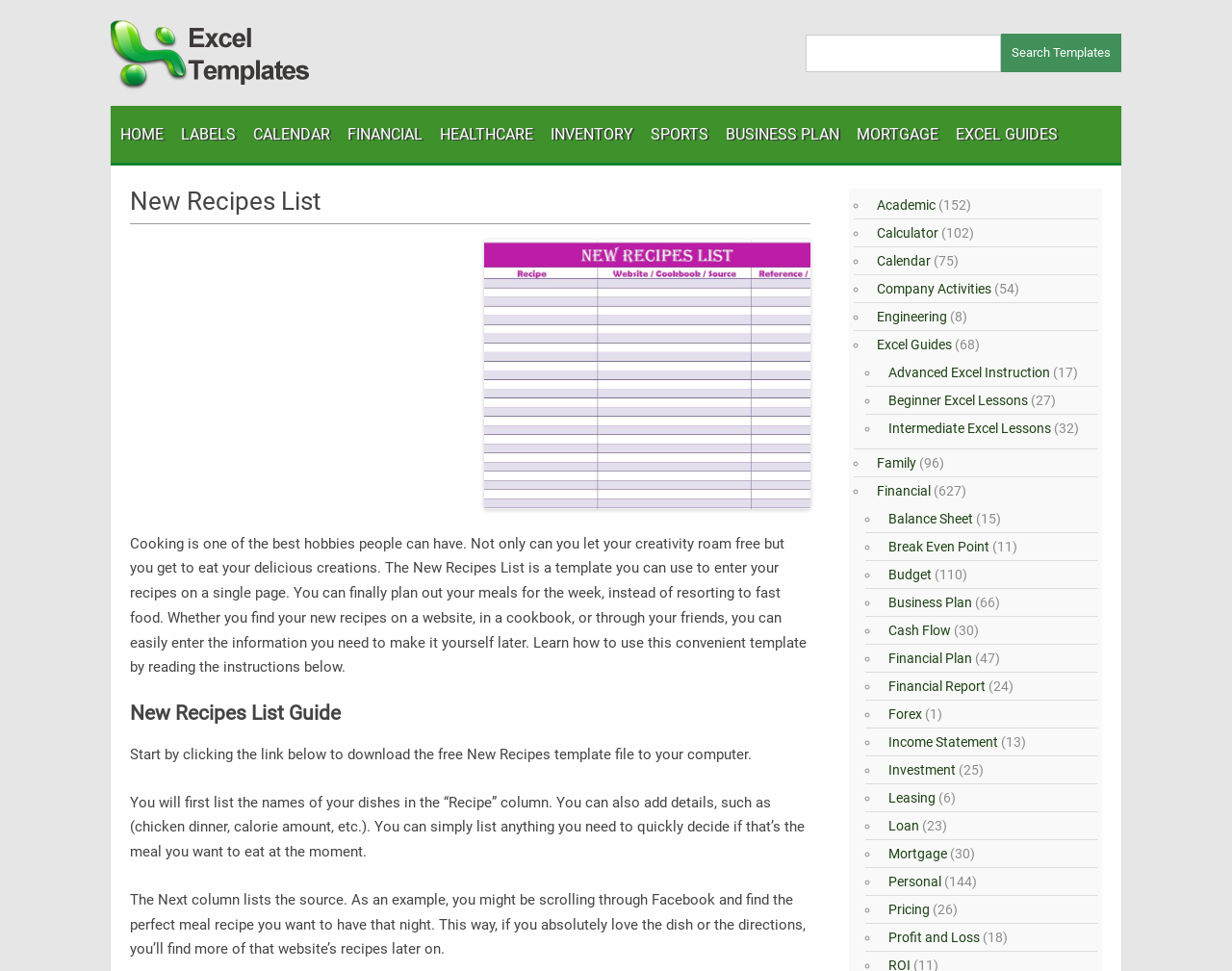Determine the bounding box coordinates of the element that should be clicked to execute the following command: "View the EXCEL GUIDES".

[0.776, 0.109, 0.859, 0.168]